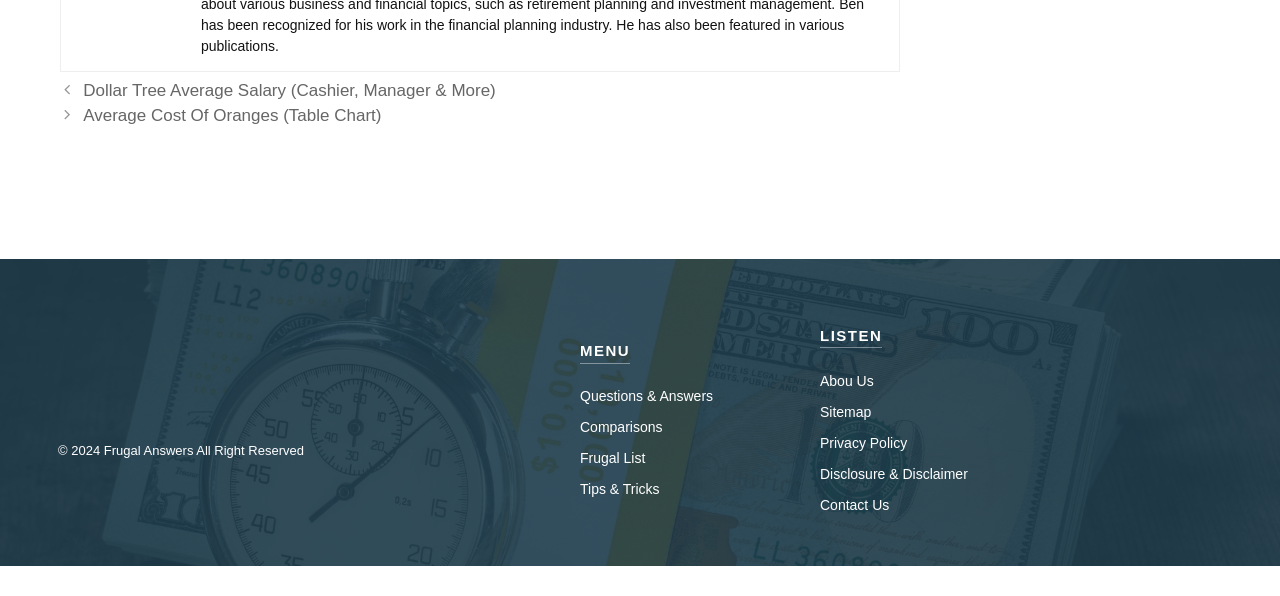Please determine the bounding box coordinates for the element that should be clicked to follow these instructions: "listen to audio".

[0.641, 0.549, 0.689, 0.577]